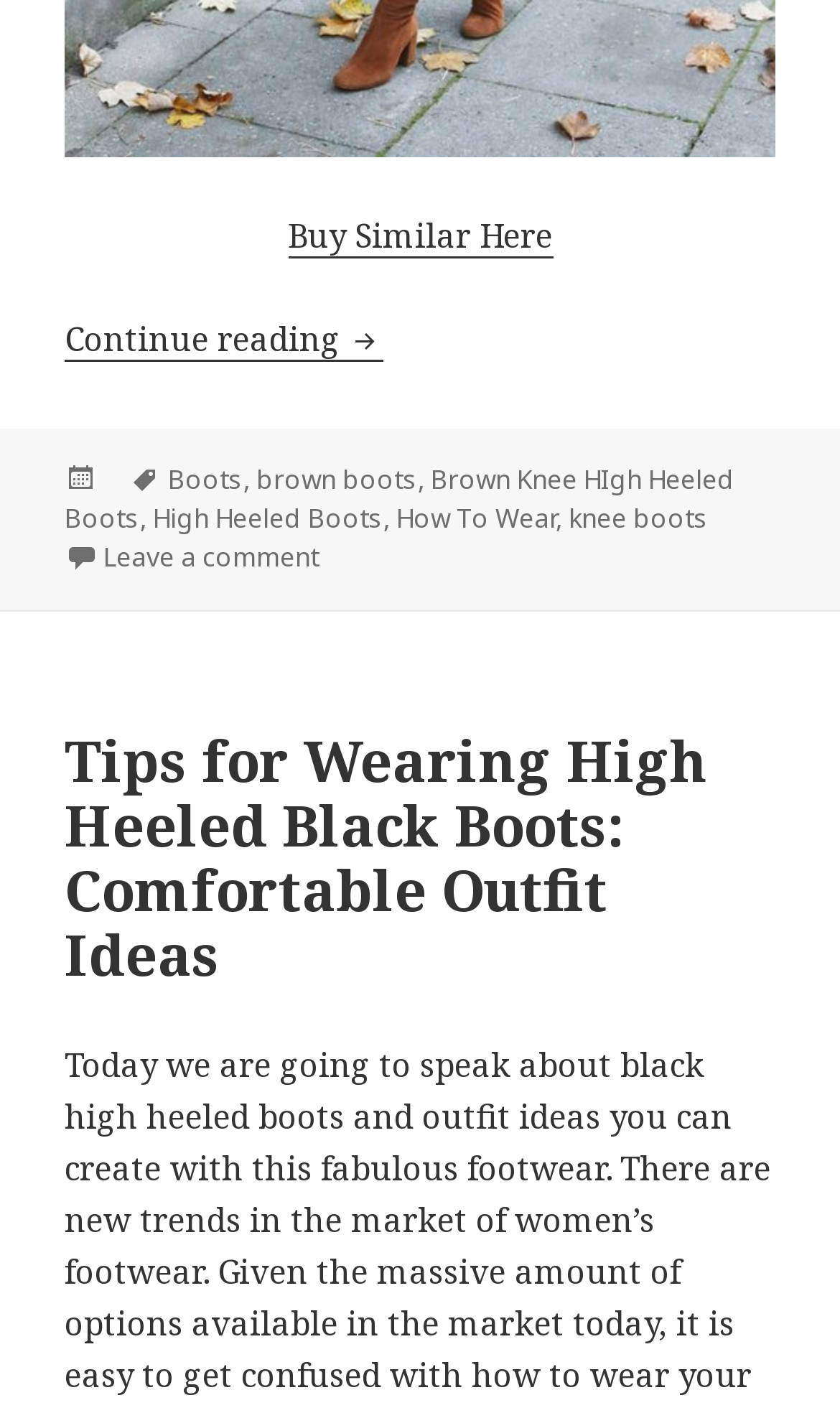What is the topic of the current article?
From the details in the image, provide a complete and detailed answer to the question.

The topic of the current article can be determined by looking at the link 'Continue reading How Should I Wear Brown Knee High Heeled Boots' which suggests that the article is about wearing brown knee high heeled boots.